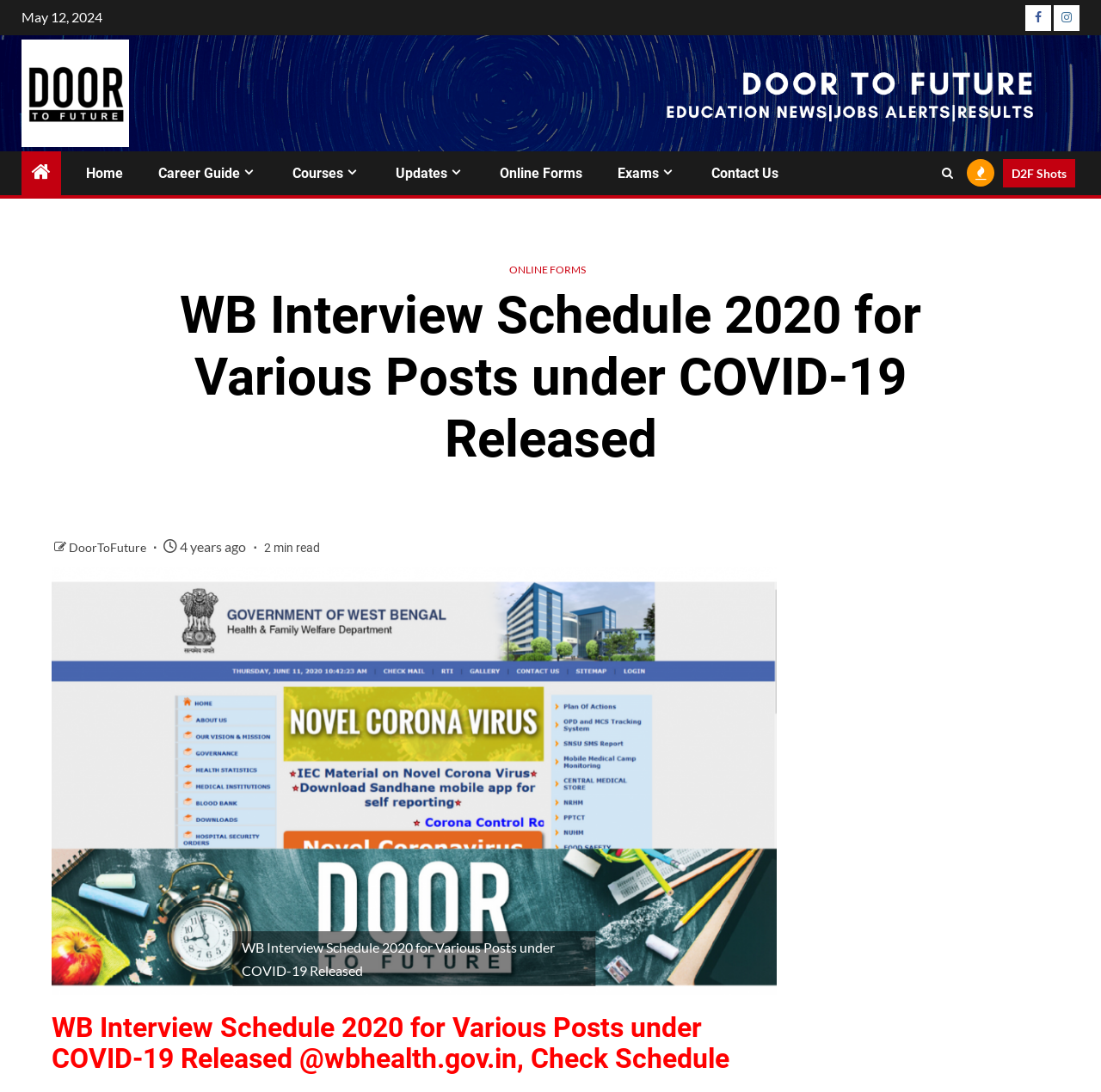Give a detailed account of the webpage's layout and content.

The webpage appears to be a news article or blog post about the West Bengal Health Department's interview schedule for various posts under COVID-19. At the top of the page, there is a date "May 12, 2024" and a set of social media links, including Facebook and Instagram, located at the top right corner. Below the date, there is a logo "Door to Future" with a link to the website.

The main navigation menu is located below the logo, with links to "Home", "Career Guide", "Courses", "Updates", "Online Forms", "Exams", and "Contact Us". These links are aligned horizontally and take up a significant portion of the top section of the page.

The main content of the page is a news article with the title "WB Interview Schedule 2020 for Various Posts under COVID-19 Released" in a large font size. The article has a brief description and a "2 min read" label, indicating the estimated time it takes to read the article. There is also an image related to the article, which takes up a significant portion of the page.

Below the article title, there is a subheading "WB Interview Schedule 2020 for Various Posts under COVID-19 Released @wbhealth.gov.in, Check Schedule", which provides more information about the article. At the bottom of the page, there is an advertisement iframe.

On the right side of the page, there are additional links, including "D2F Shots" and "ONLINE FORMS", which may be related to the main content of the page. There is also a search icon and another link with a brief description.